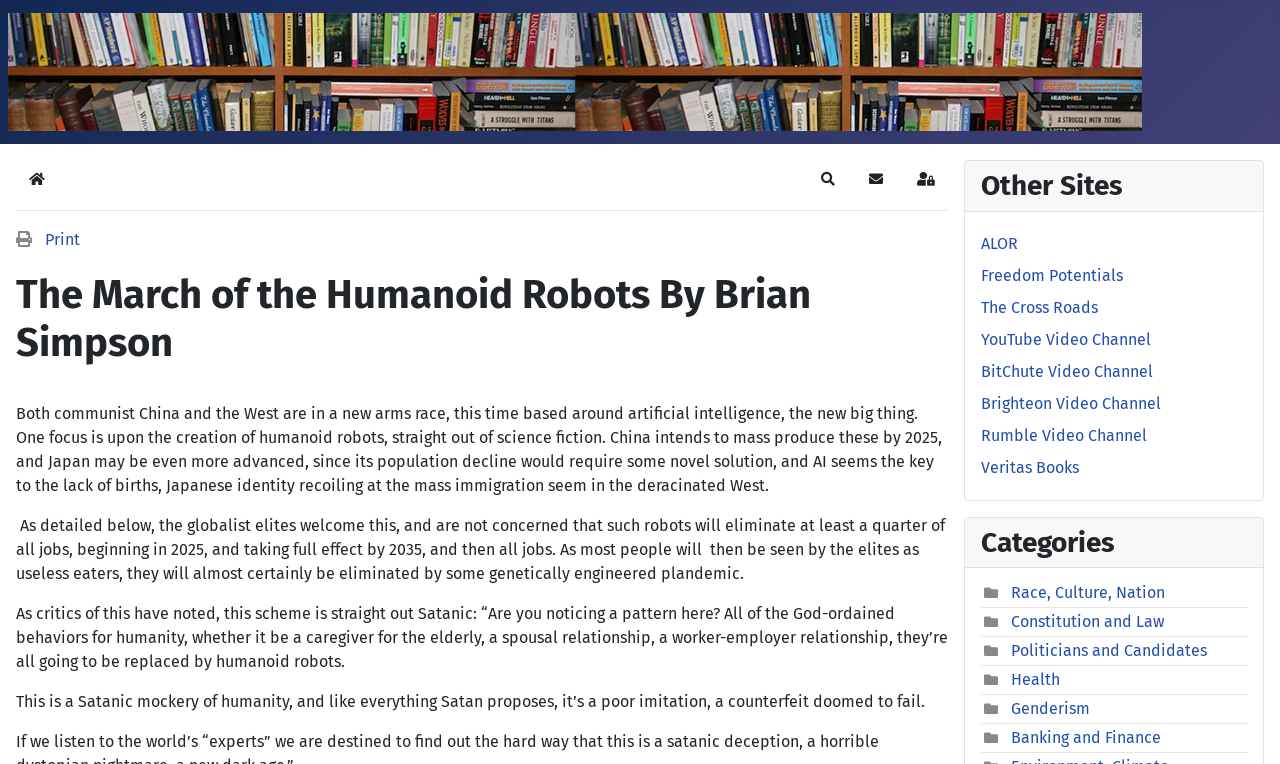How many video channels are listed?
Please answer the question with a detailed and comprehensive explanation.

I counted the number of links under the 'Other Sites' heading that mention video channels, which are 'YouTube Video Channel', 'BitChute Video Channel', 'Brighteon Video Channel', and 'Rumble Video Channel', so there are 4 video channels listed.